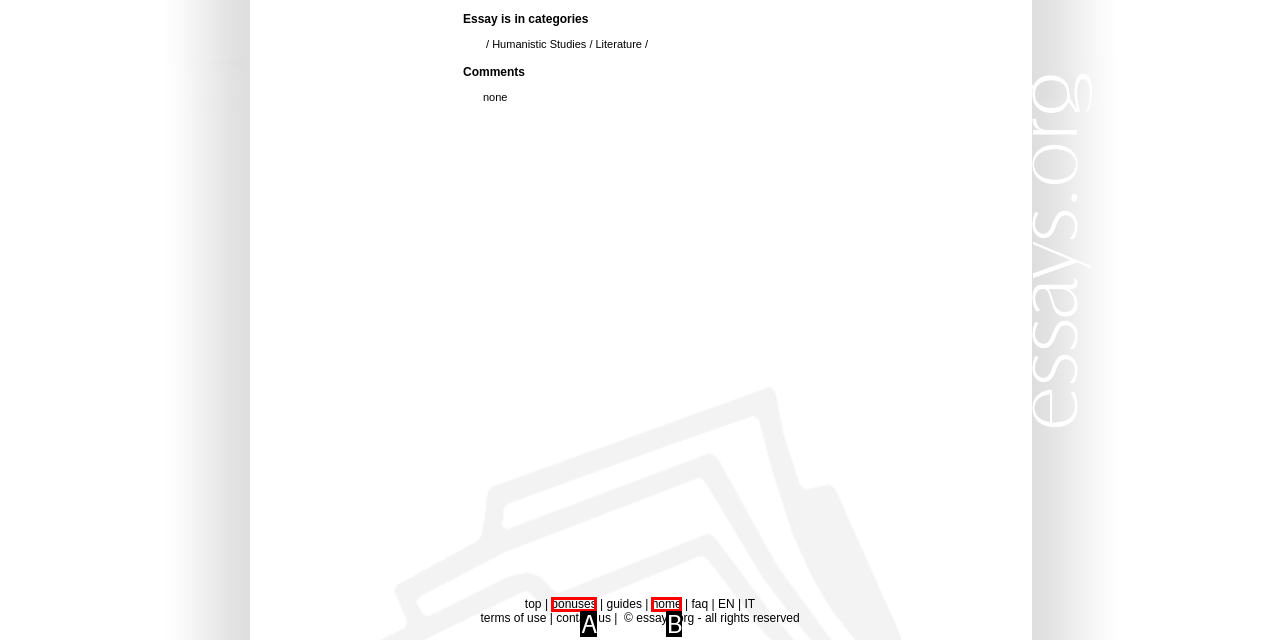Based on the description: bonuses
Select the letter of the corresponding UI element from the choices provided.

A